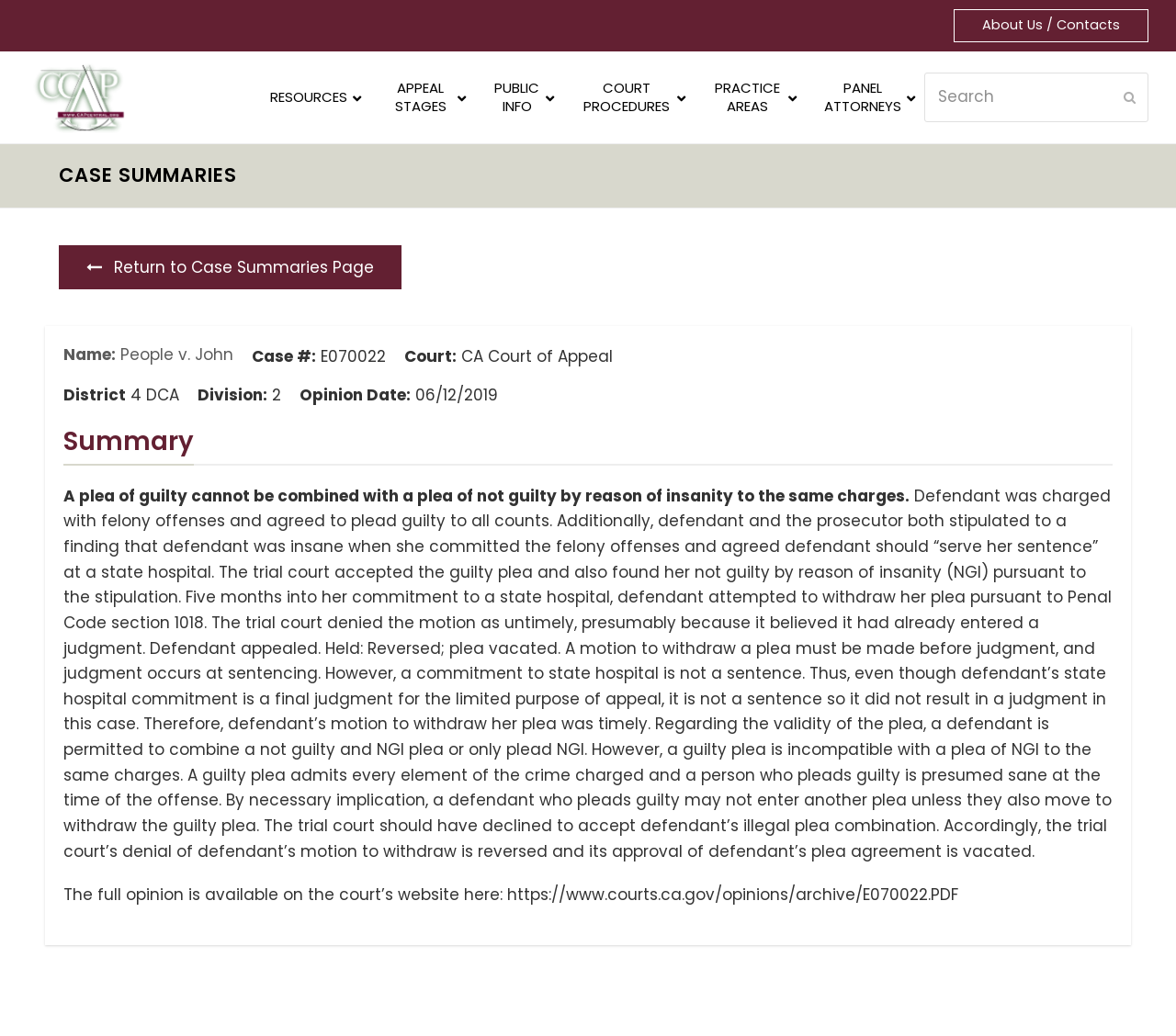Identify the bounding box coordinates of the element to click to follow this instruction: 'View the full opinion on the court's website'. Ensure the coordinates are four float values between 0 and 1, provided as [left, top, right, bottom].

[0.054, 0.853, 0.815, 0.874]